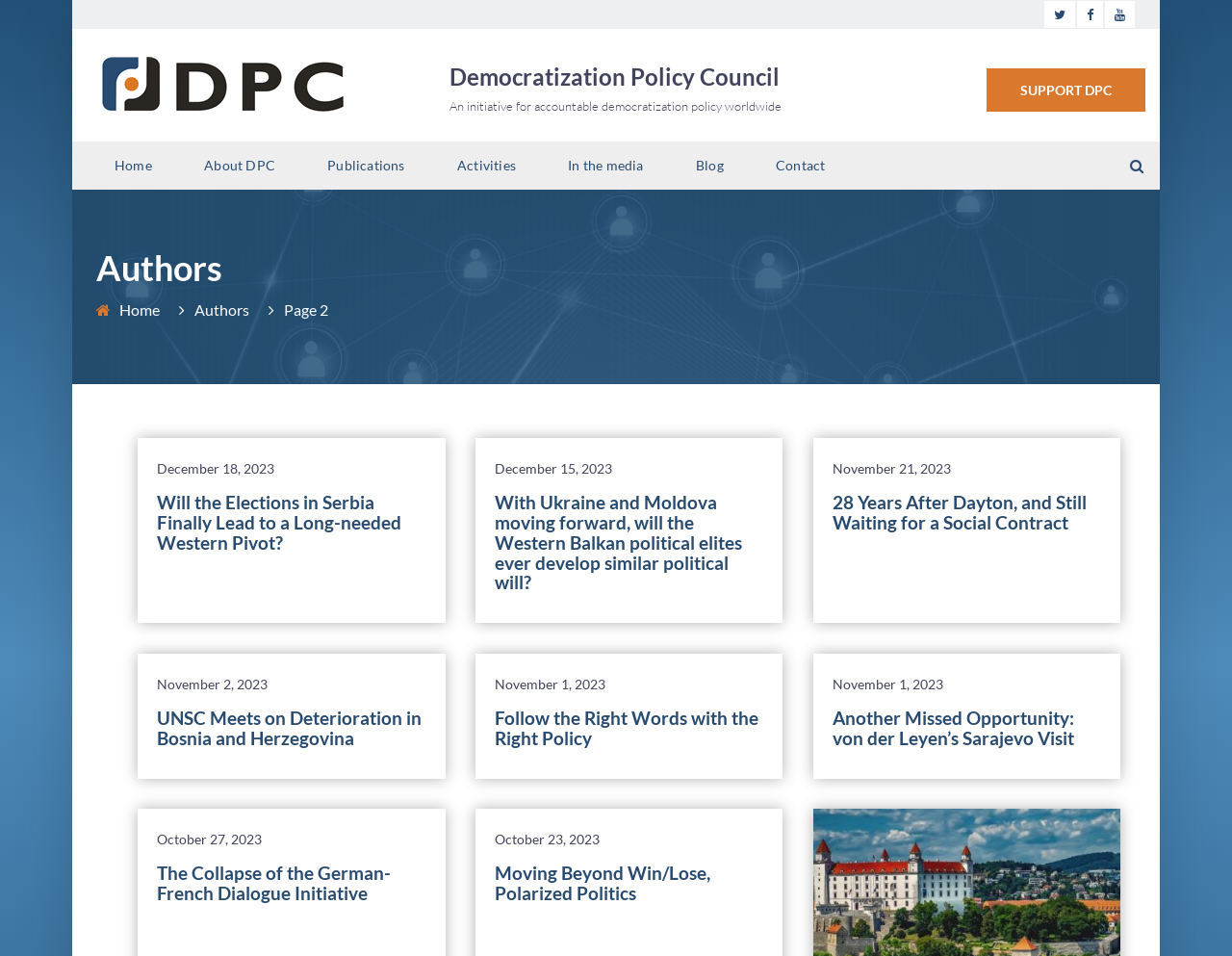Identify the bounding box coordinates of the section that should be clicked to achieve the task described: "view news".

None